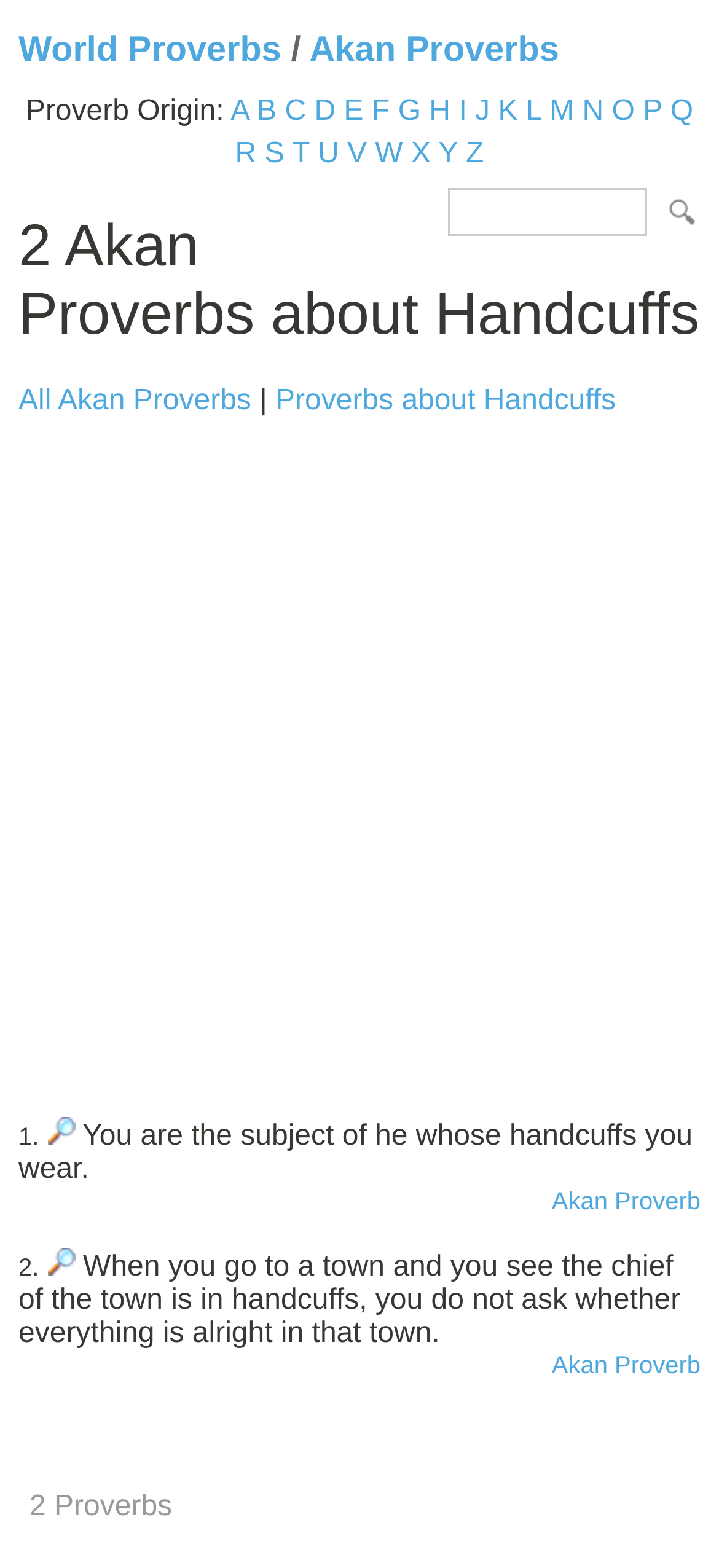Locate the bounding box coordinates of the element's region that should be clicked to carry out the following instruction: "View 'All Akan Proverbs'". The coordinates need to be four float numbers between 0 and 1, i.e., [left, top, right, bottom].

[0.026, 0.246, 0.349, 0.266]